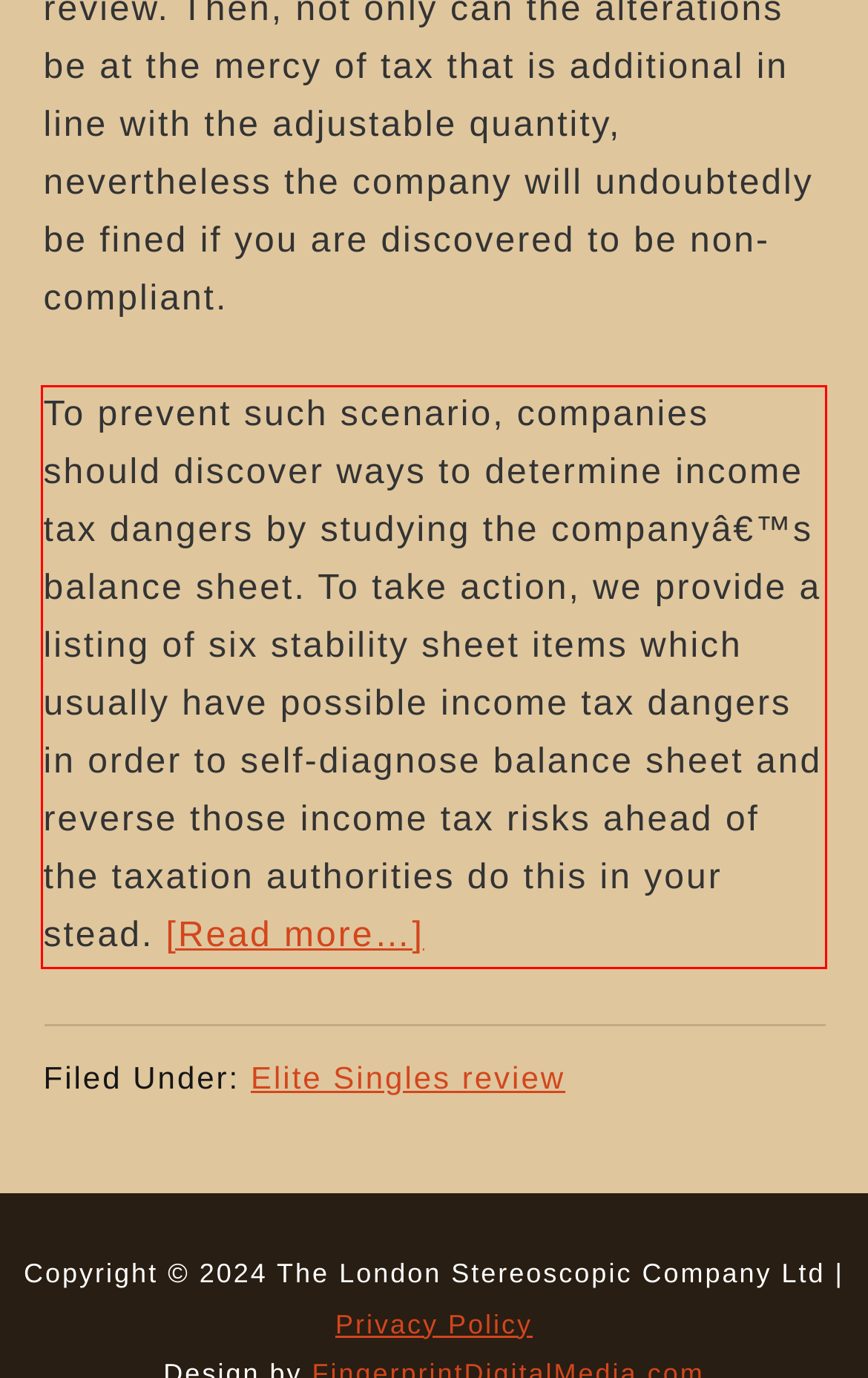Given a webpage screenshot, locate the red bounding box and extract the text content found inside it.

To prevent such scenario, companies should discover ways to determine income tax dangers by studying the companyâ€™s balance sheet. To take action, we provide a listing of six stability sheet items which usually have possible income tax dangers in order to self-diagnose balance sheet and reverse those income tax risks ahead of the taxation authorities do this in your stead. [Read more…]